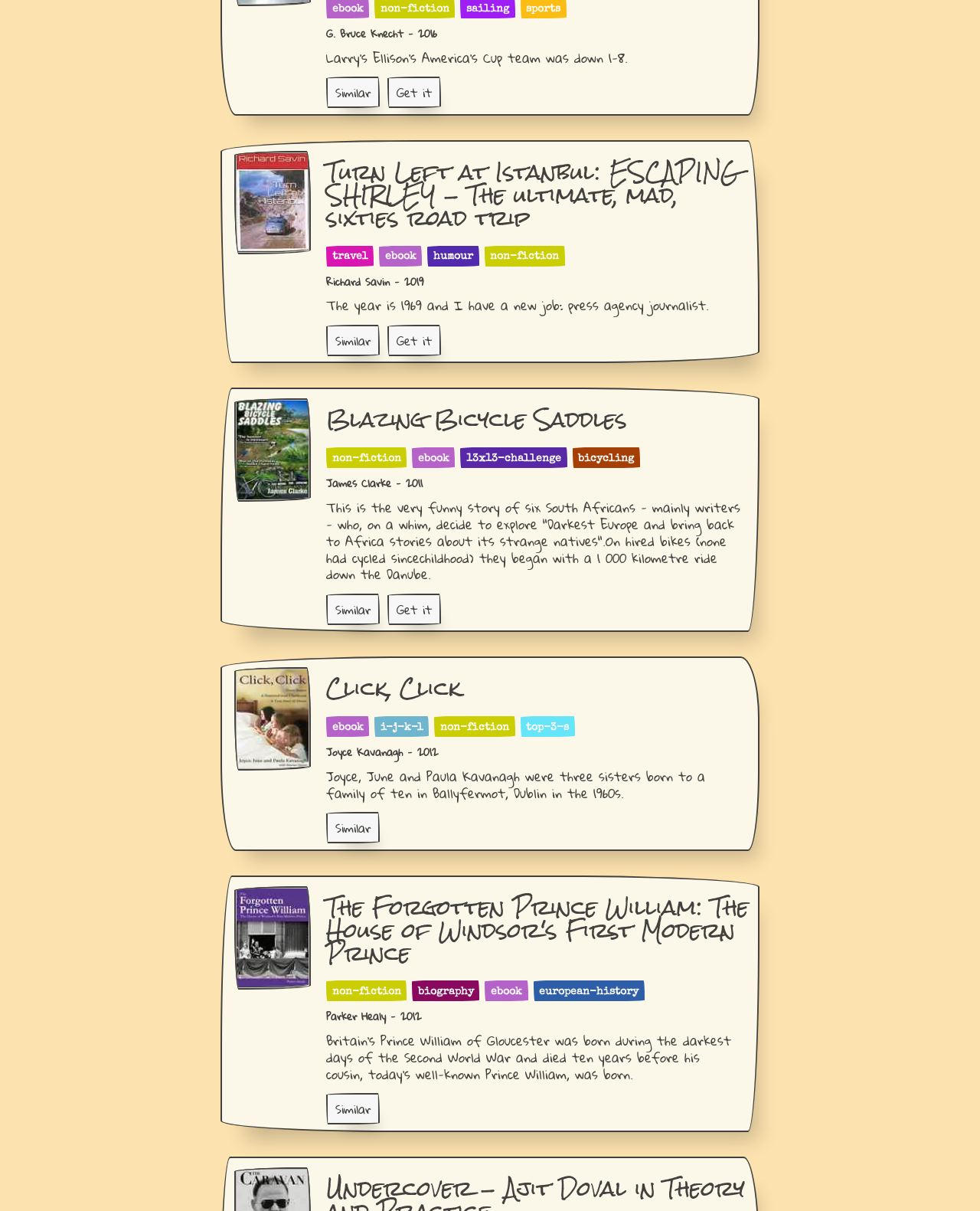What is the format of the book 'Click, Click'? 
From the details in the image, answer the question comprehensively.

Based on the webpage, the book 'Click, Click' is available in ebook format, as indicated by the link 'ebook' below the book title.